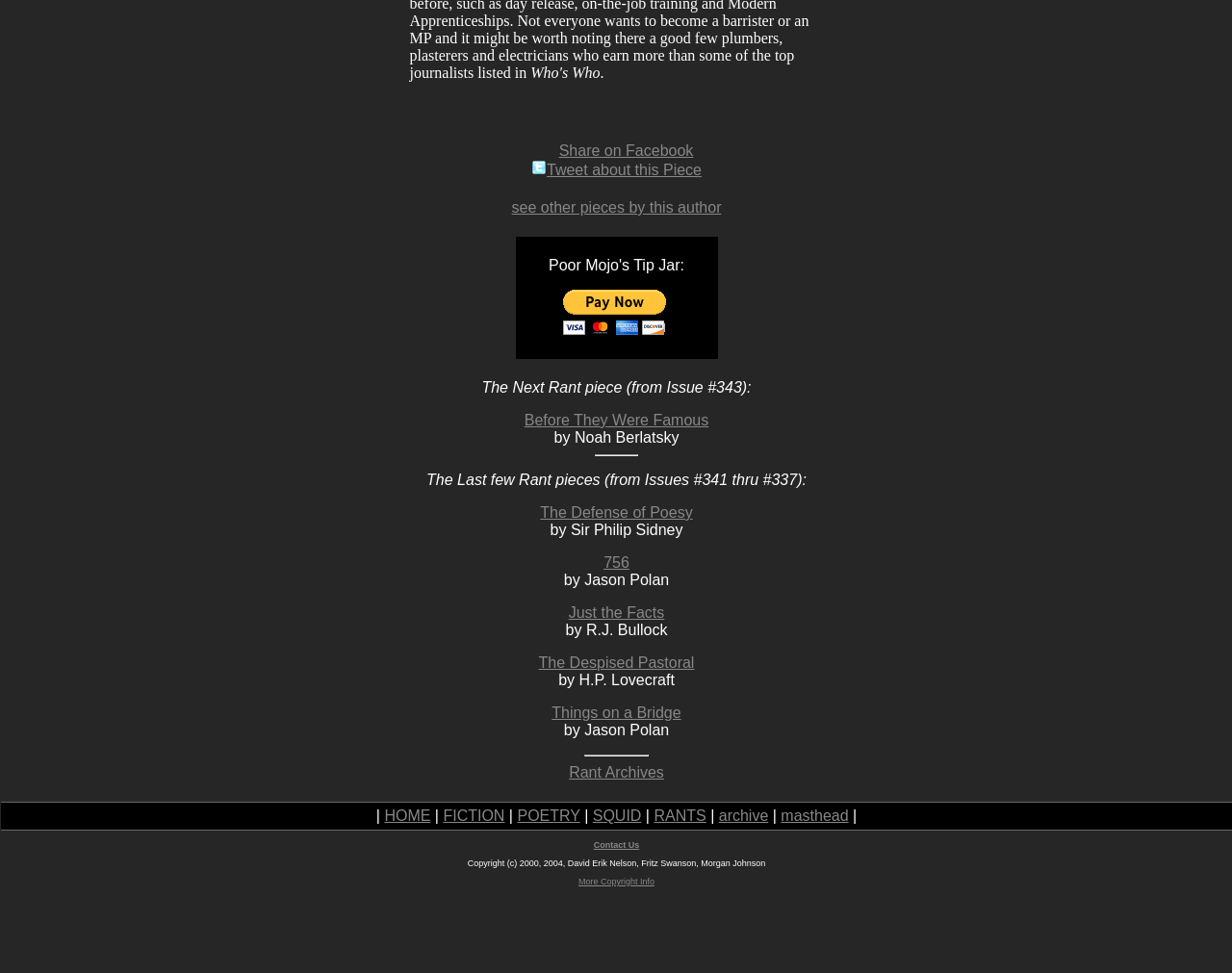Can you specify the bounding box coordinates of the area that needs to be clicked to fulfill the following instruction: "View the About This Site page"?

None